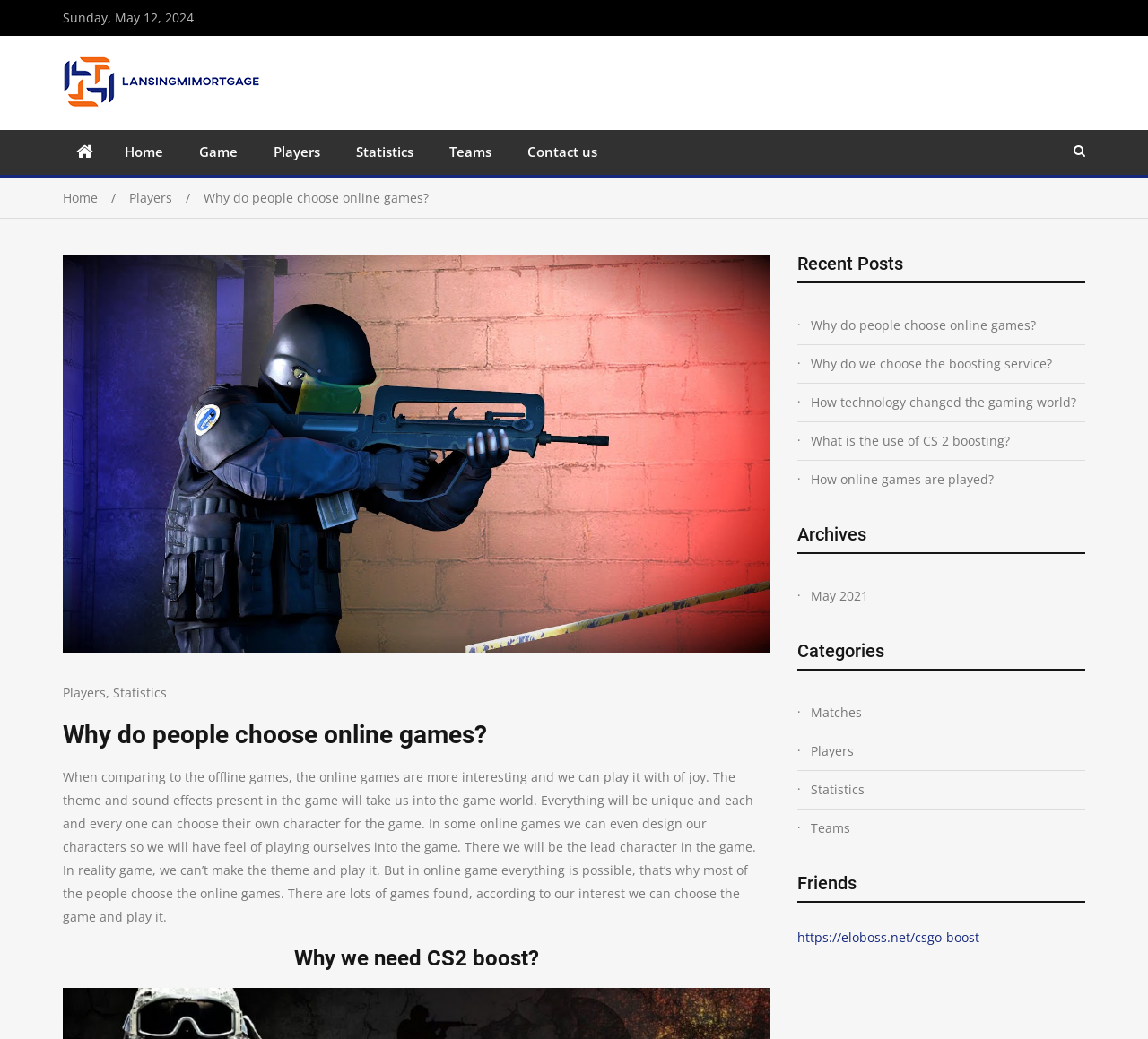What is the purpose of CS2 boost according to the webpage?
Please answer the question with as much detail and depth as you can.

The webpage mentions 'Why we need CS2 boost?' as a heading, but it does not provide a clear answer to this question. It is likely that the purpose of CS2 boost is discussed in a separate article or webpage.